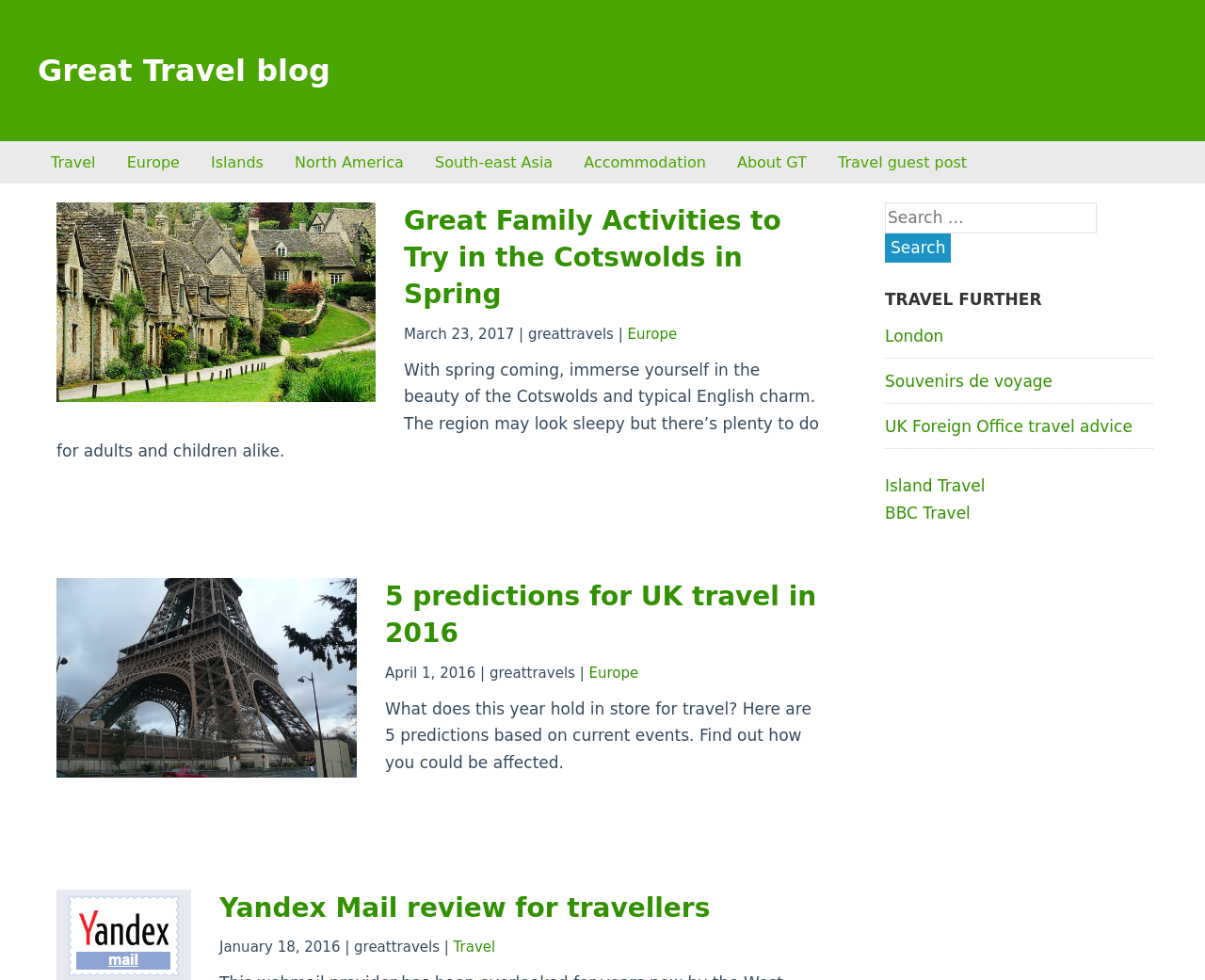Please identify the bounding box coordinates of the element on the webpage that should be clicked to follow this instruction: "Explore travel options in Europe". The bounding box coordinates should be given as four float numbers between 0 and 1, formatted as [left, top, right, bottom].

[0.094, 0.144, 0.16, 0.187]